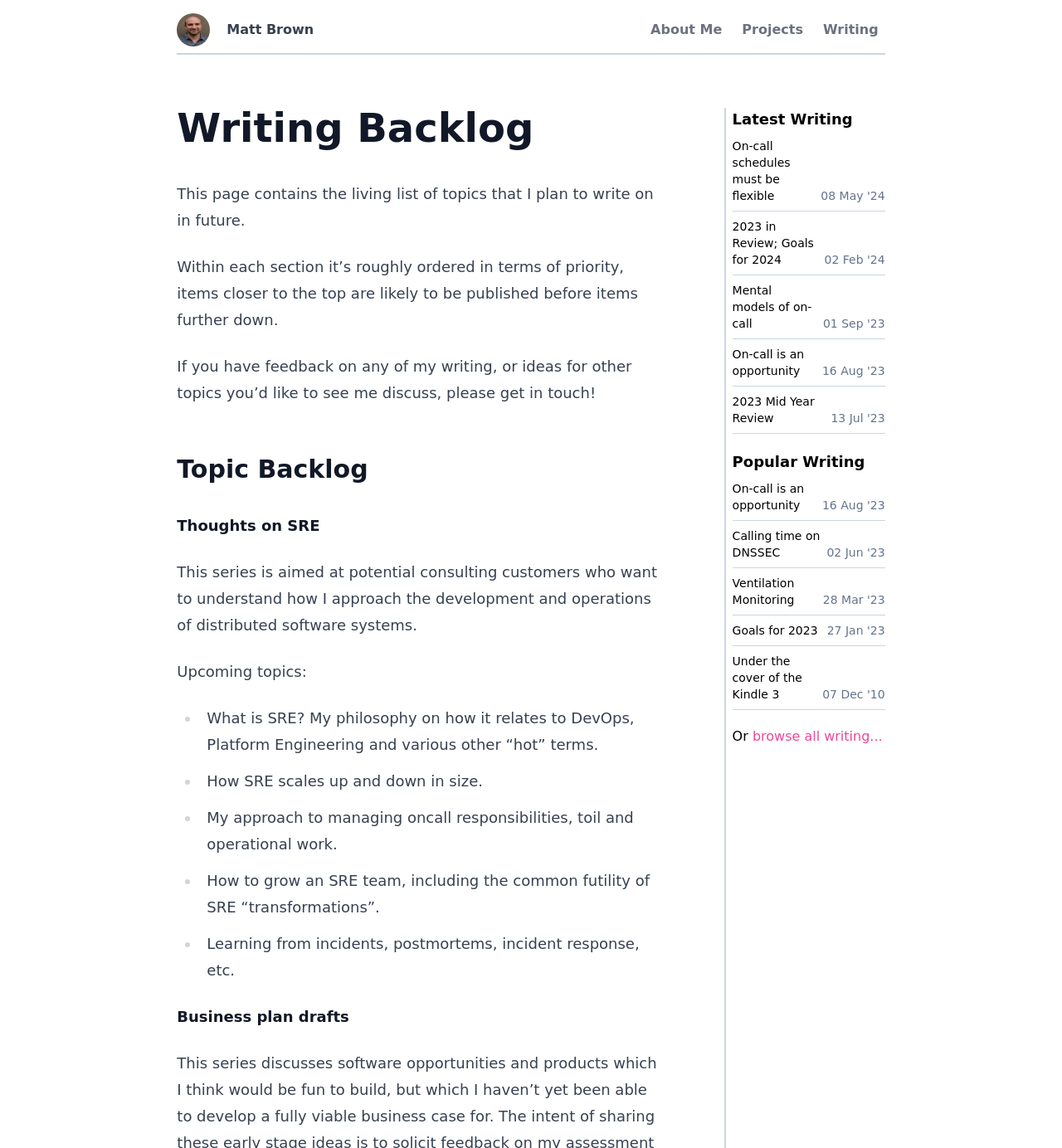Determine the bounding box coordinates of the element that should be clicked to execute the following command: "Check the latest writing".

[0.69, 0.094, 0.833, 0.114]